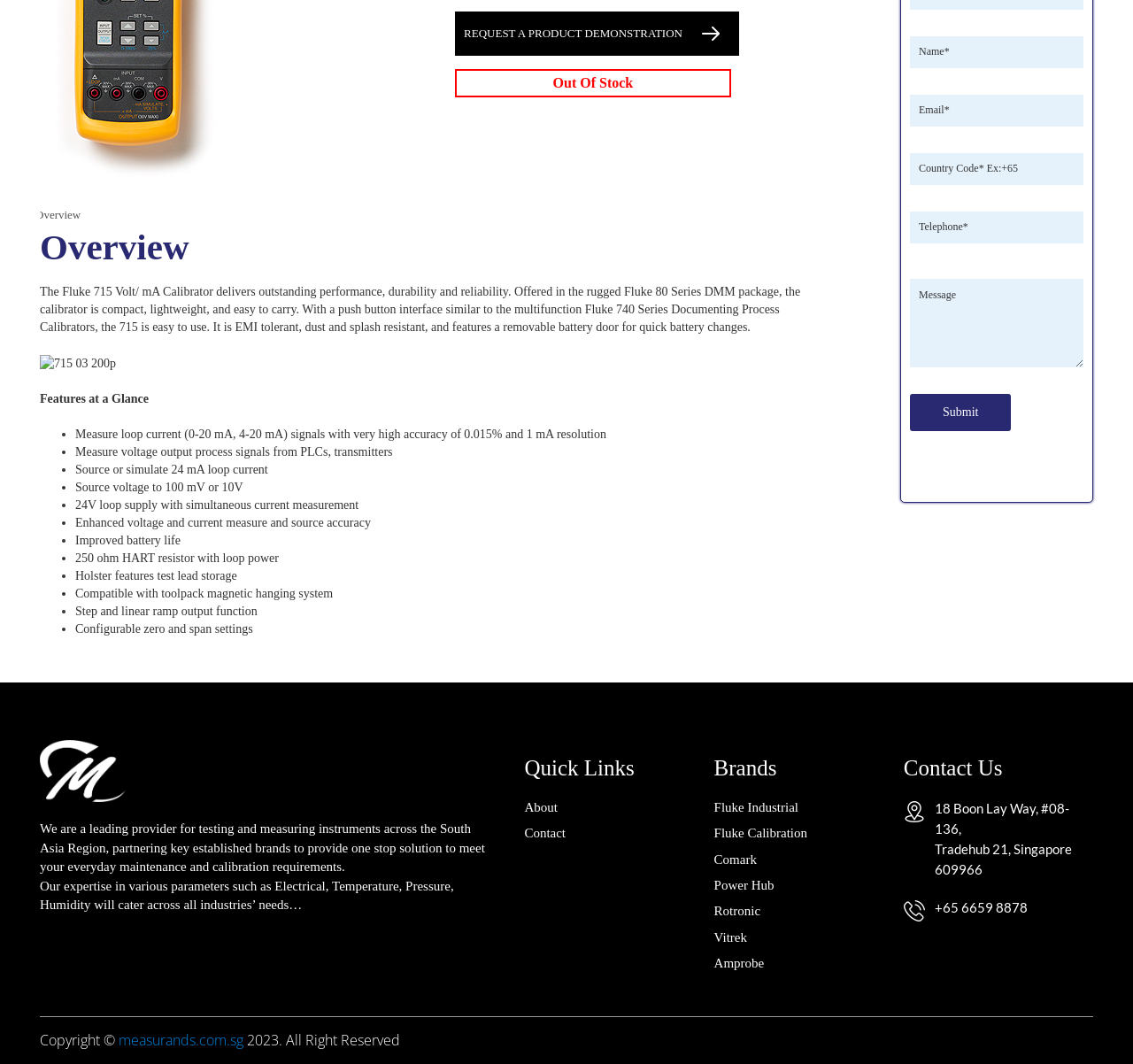Predict the bounding box of the UI element that fits this description: "name="countryCode" placeholder="Country Code* ex:+65"".

[0.803, 0.144, 0.956, 0.174]